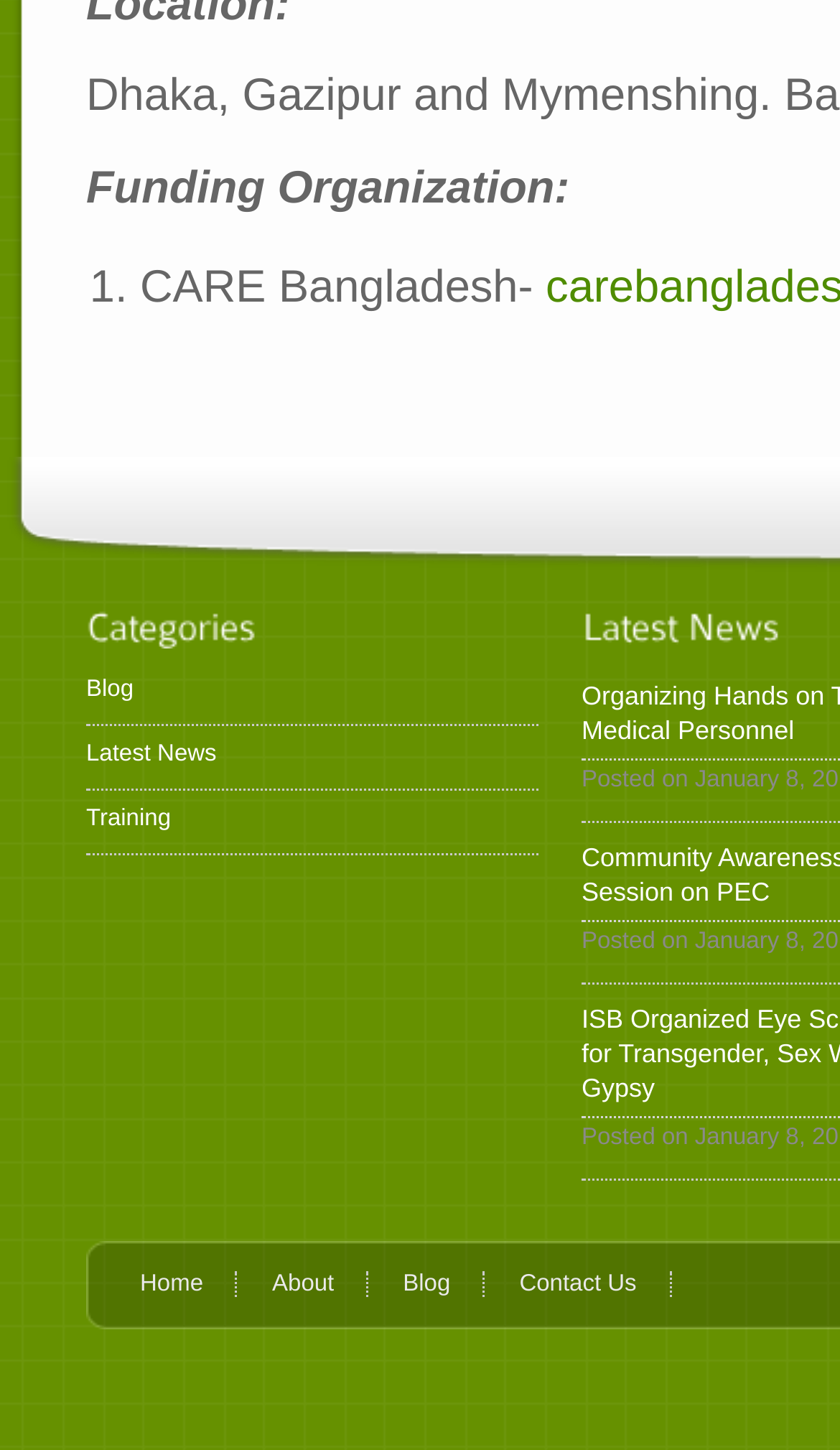Please answer the following query using a single word or phrase: 
How many canvas elements are there in the webpage?

3